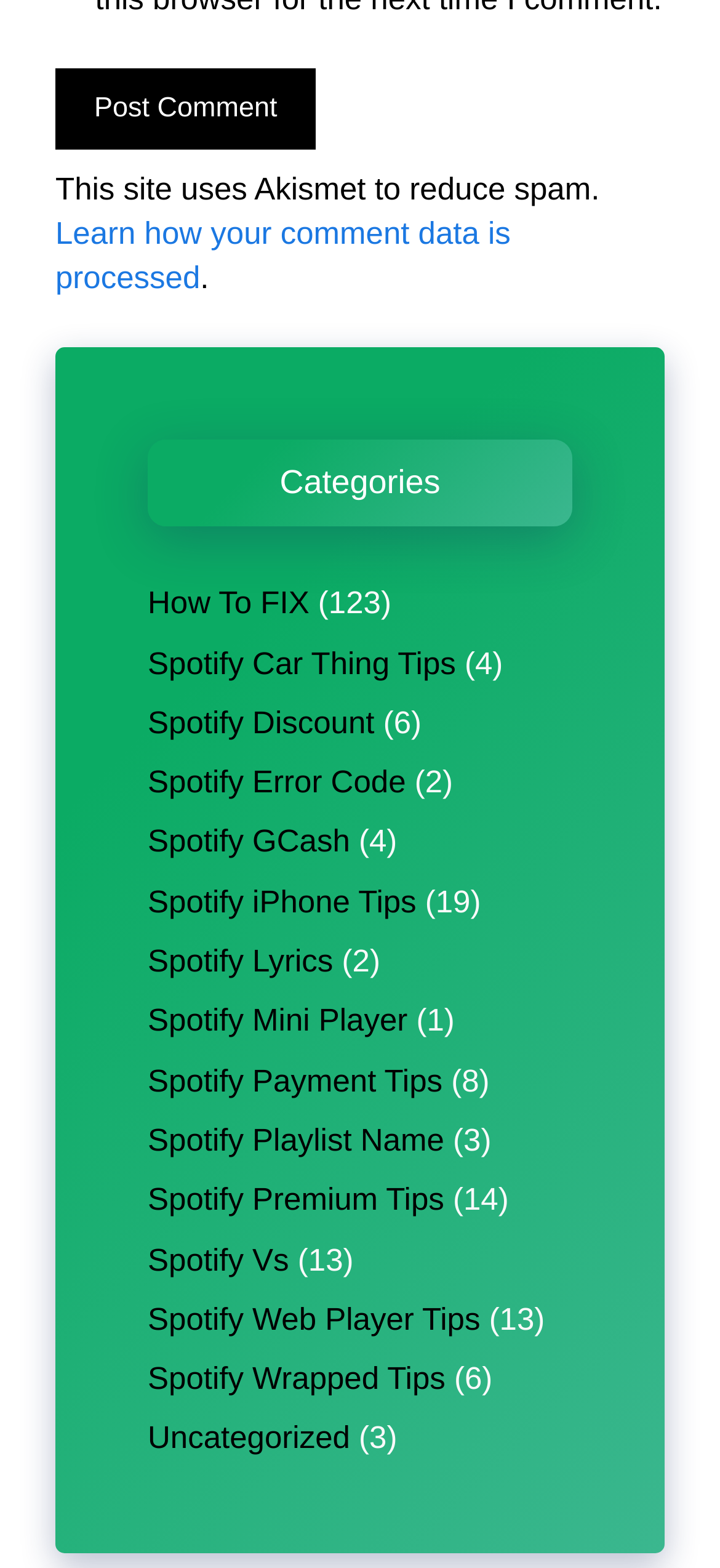Please examine the image and answer the question with a detailed explanation:
What is the topic with the fewest comments?

I looked at the numbers in parentheses next to each topic and found that 'Spotify Mini Player' has the fewest comments, which is 1.